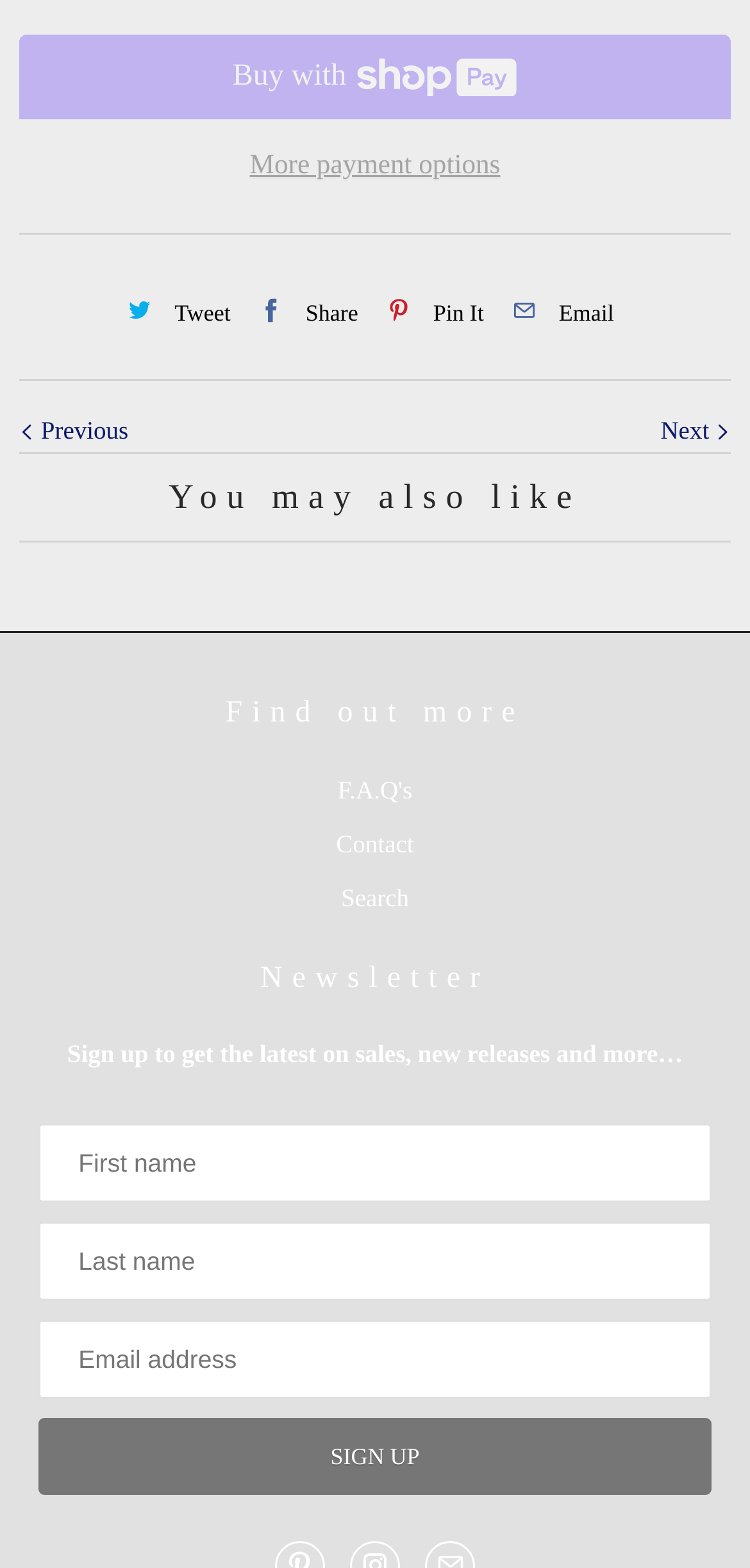What is the purpose of the newsletter section?
Using the image as a reference, answer the question in detail.

The newsletter section has a heading 'Newsletter' with a bounding box [0.051, 0.609, 0.949, 0.659] and contains a static text 'Sign up to get the latest on sales, new releases and more…' with a bounding box [0.09, 0.662, 0.91, 0.681], indicating that the purpose of this section is to allow users to sign up for the latest updates.